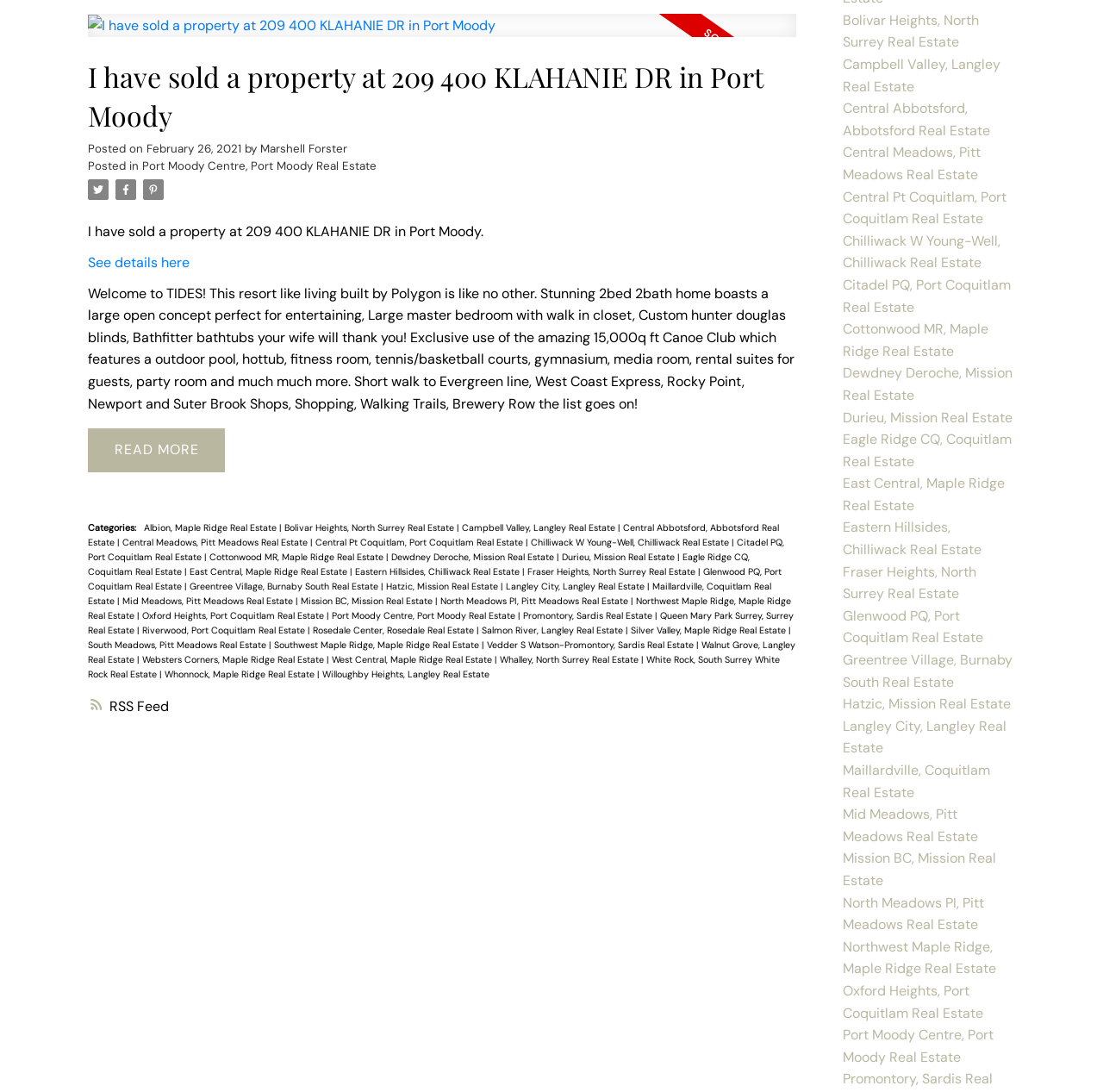Locate the UI element described by See details here and provide its bounding box coordinates. Use the format (top-left x, top-left y, bottom-right x, bottom-right y) with all values as floating point numbers between 0 and 1.

[0.08, 0.232, 0.172, 0.249]